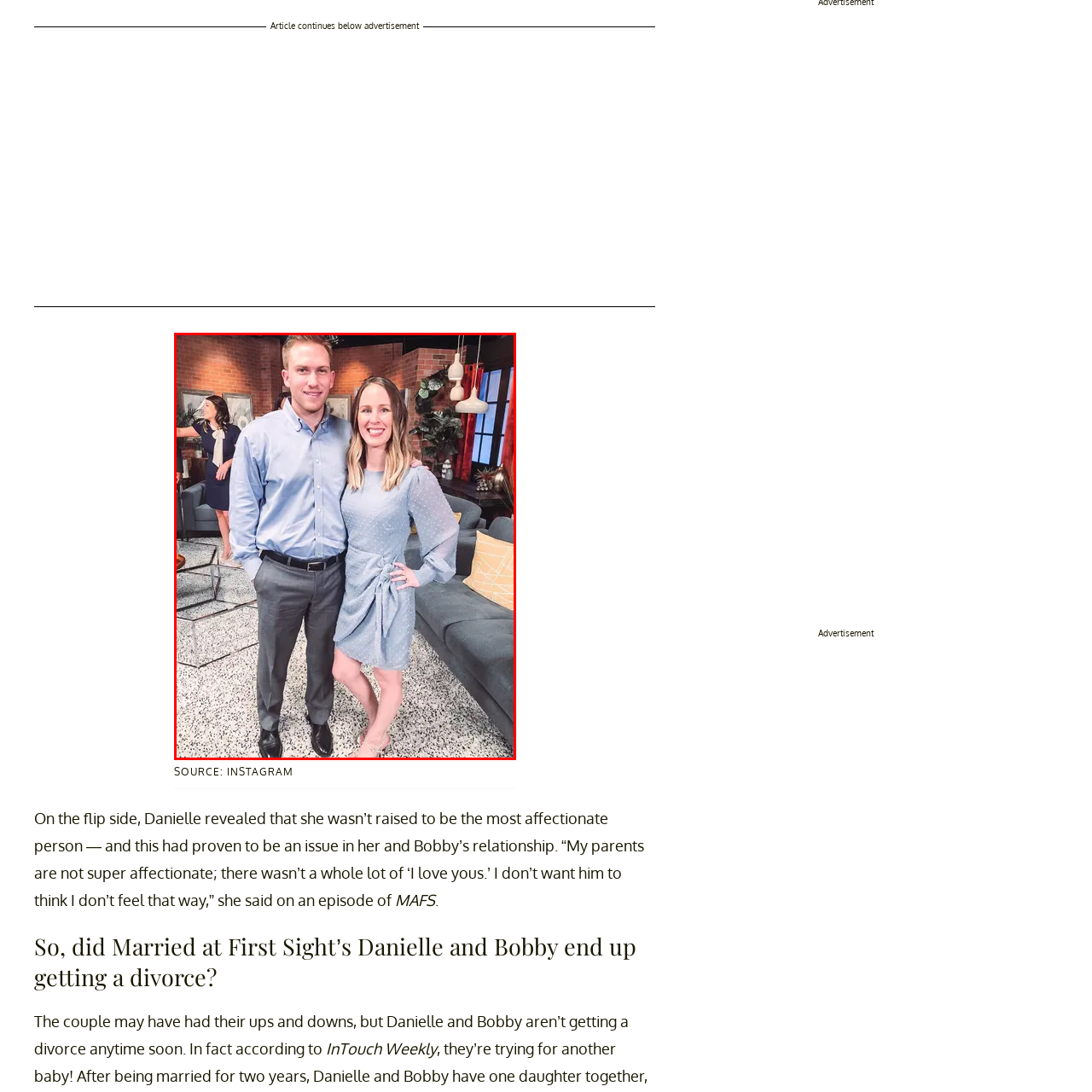What type of decor is in the background? Observe the image within the red bounding box and give a one-word or short-phrase answer.

Artistic wall hangings